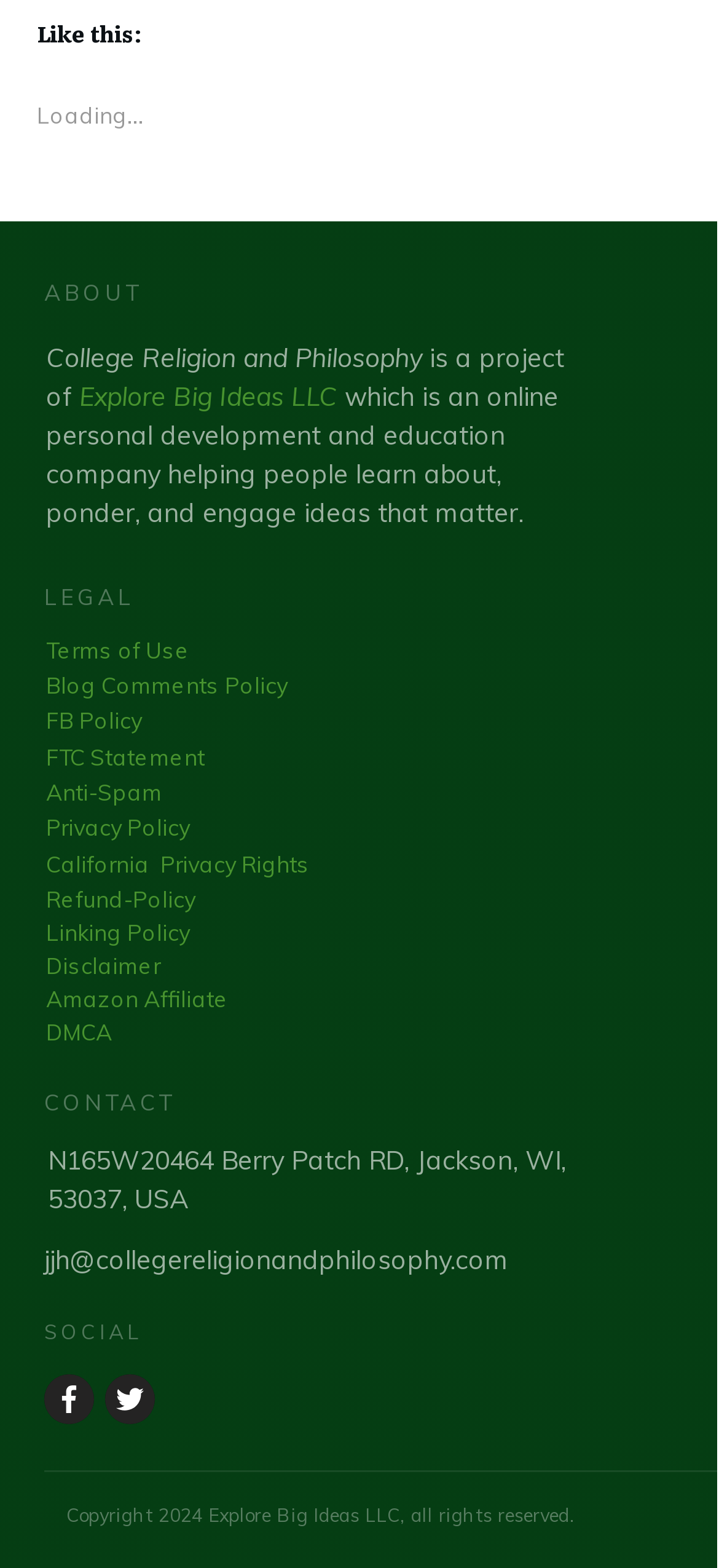Answer the following in one word or a short phrase: 
How many social media links are there?

2